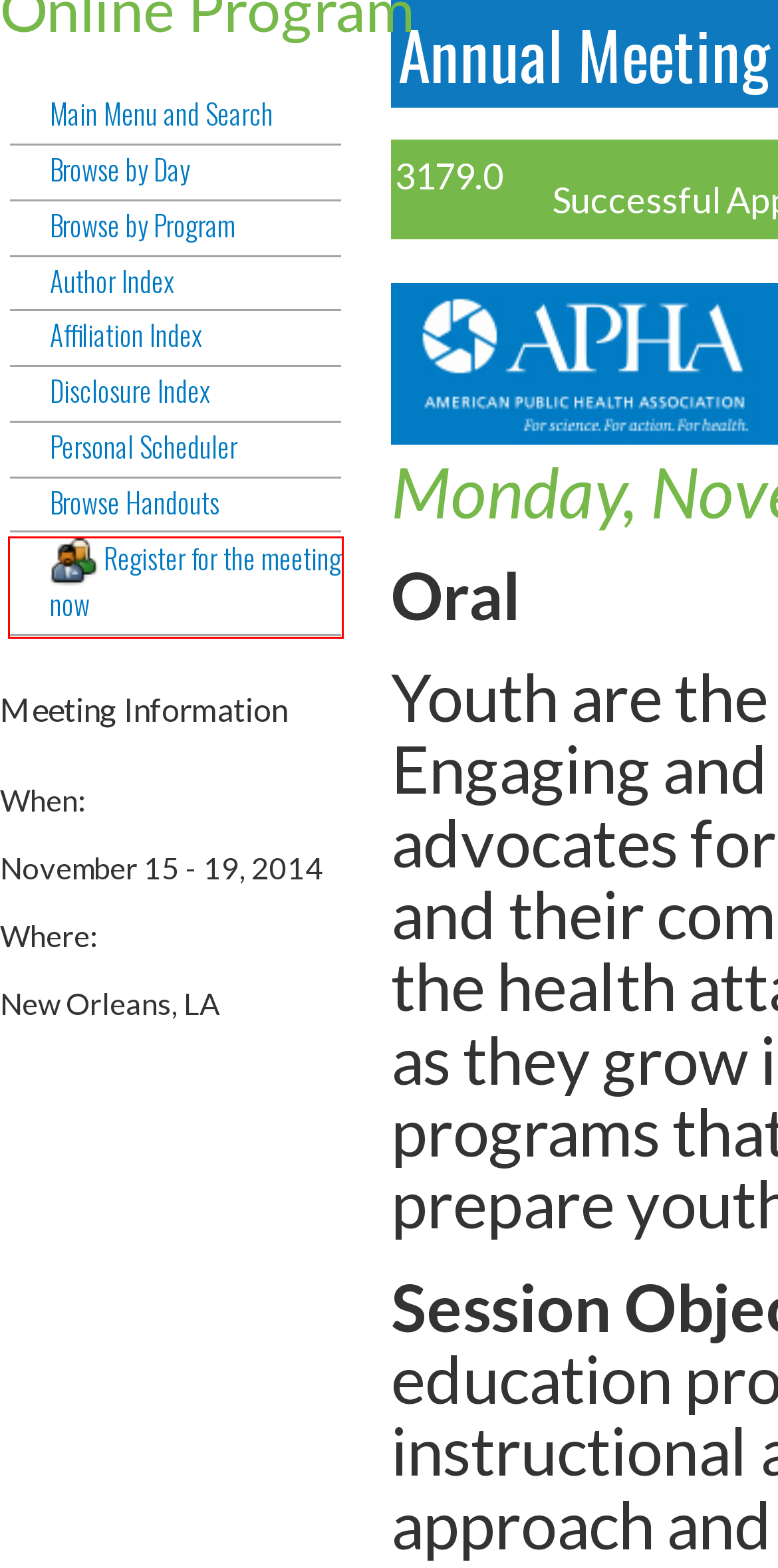Please examine the screenshot provided, which contains a red bounding box around a UI element. Select the webpage description that most accurately describes the new page displayed after clicking the highlighted element. Here are the candidates:
A. News & Media
B. Privacy Policy
C. Site Map
D. Publications & Periodicals
E. Annual
F. APHA Annual Meeting and Expo Registration
G. APHA Annual Meeting On-Demand Purchase Access
H. APHA Membership

F